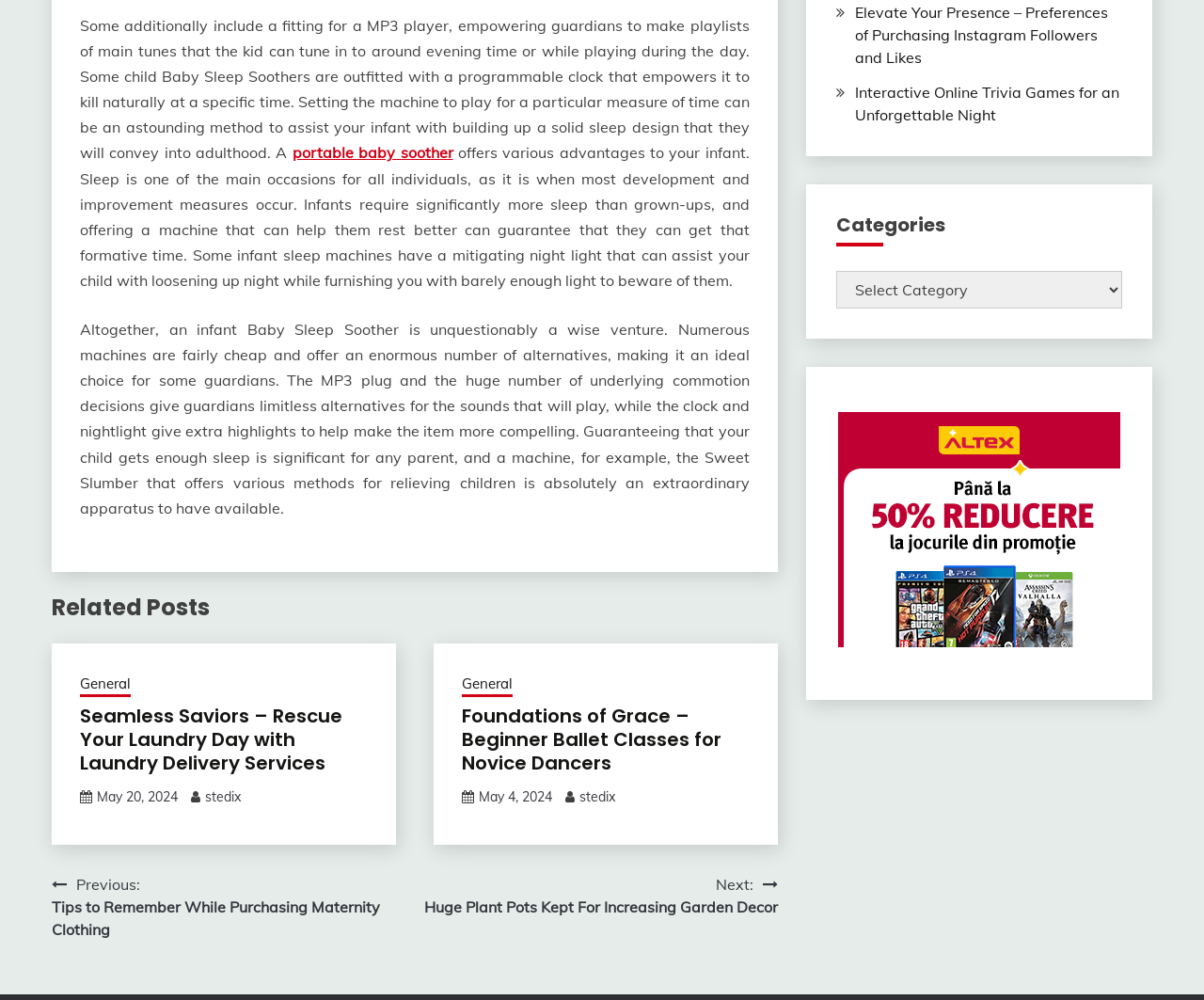Pinpoint the bounding box coordinates of the area that must be clicked to complete this instruction: "read 'Related Posts'".

[0.043, 0.591, 0.646, 0.625]